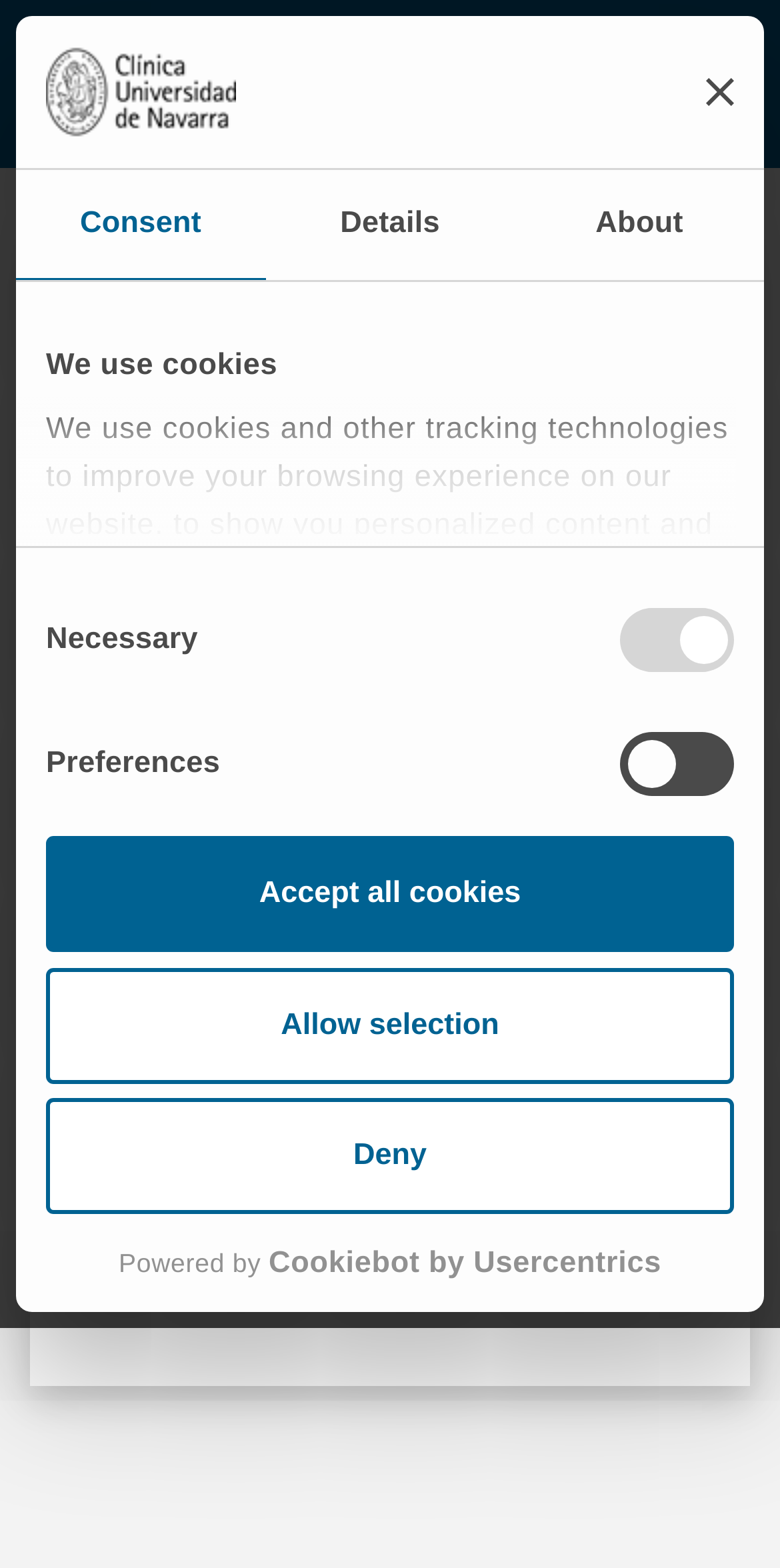What is the logo of the website?
Please answer the question with a detailed and comprehensive explanation.

The image element 'Logotipo. Clínica Universidad de Navarra' and the link element 'Logotipo. Clínica Universidad de Navarra' both suggest that the logo of the website is related to Clínica Universidad de Navarra.